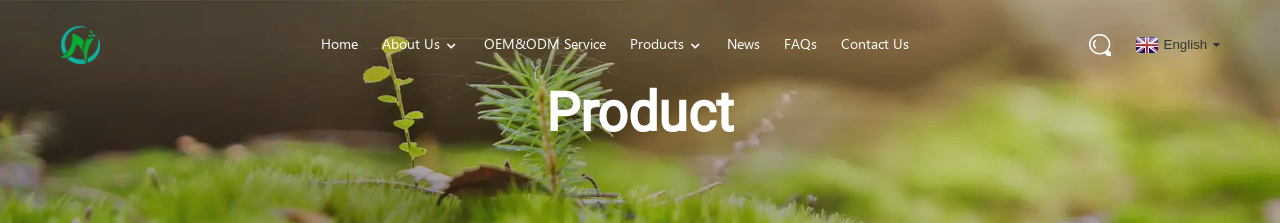What is the atmosphere conveyed by the natural backdrop?
Give a one-word or short phrase answer based on the image.

Tranquility and harmony